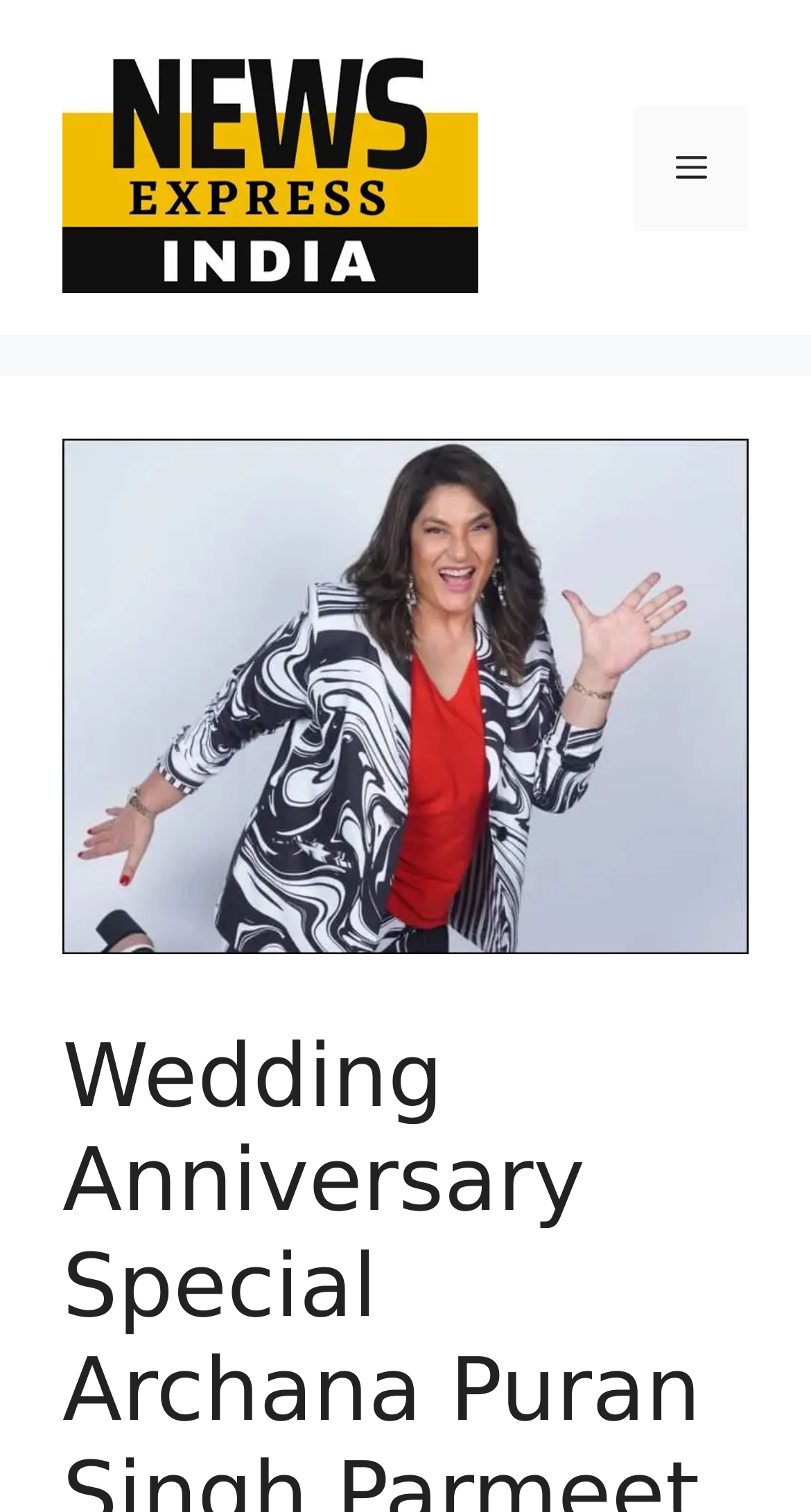Identify the bounding box of the UI element that matches this description: "alt="News Express"".

[0.077, 0.097, 0.59, 0.124]